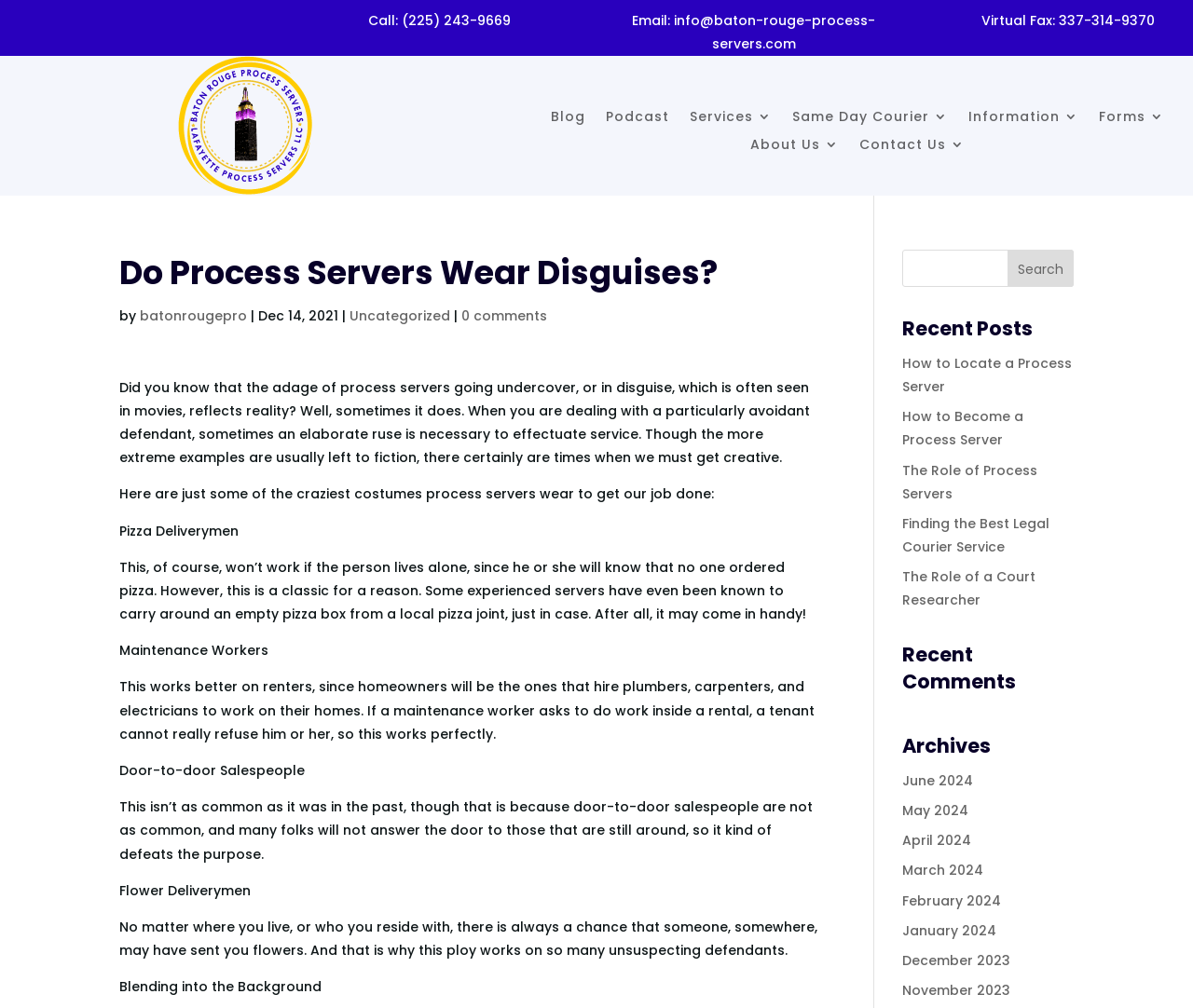Find and specify the bounding box coordinates that correspond to the clickable region for the instruction: "Read the blog".

[0.462, 0.109, 0.491, 0.13]